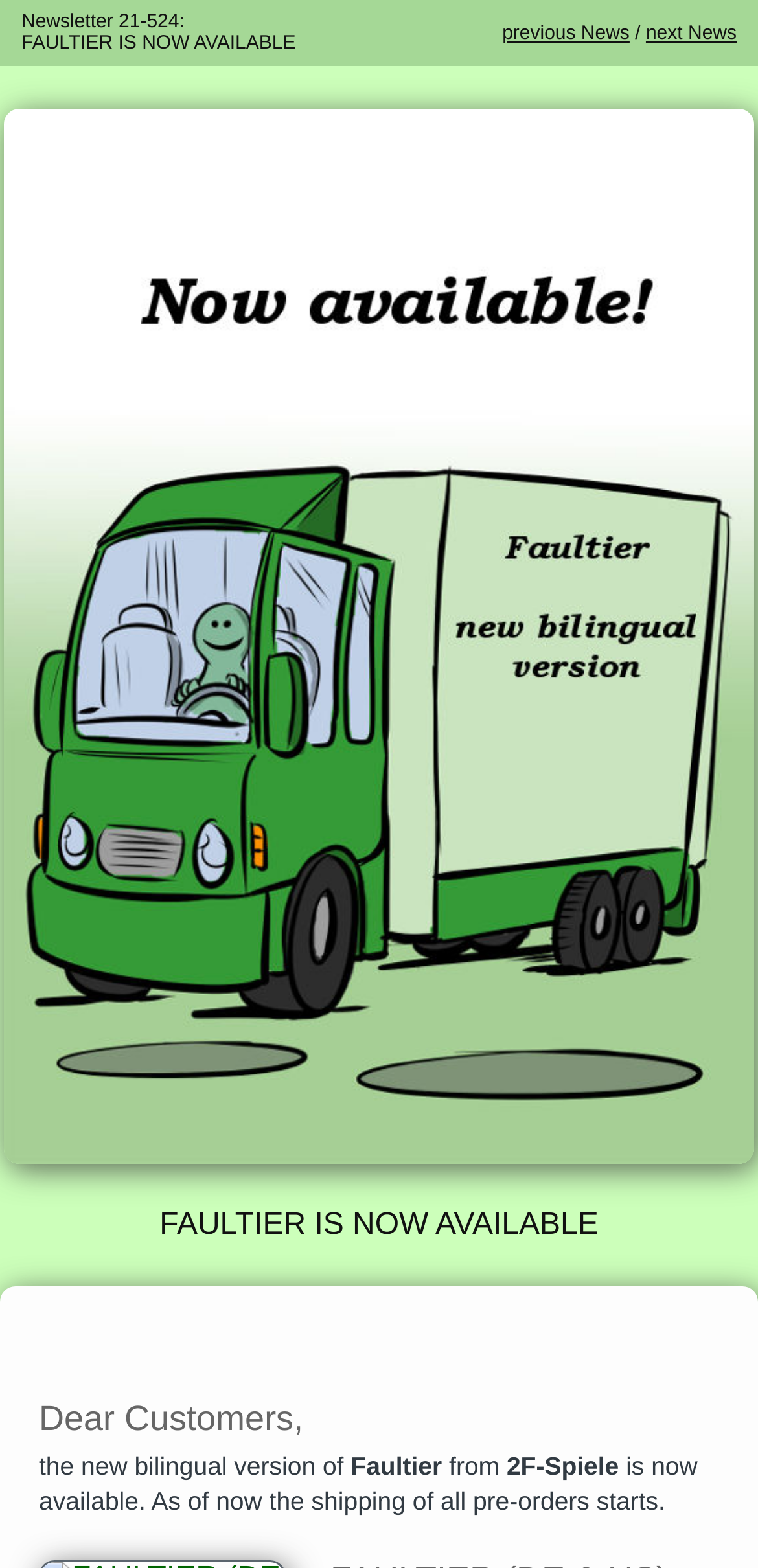Using the element description: "previous News", determine the bounding box coordinates for the specified UI element. The coordinates should be four float numbers between 0 and 1, [left, top, right, bottom].

[0.662, 0.014, 0.831, 0.028]